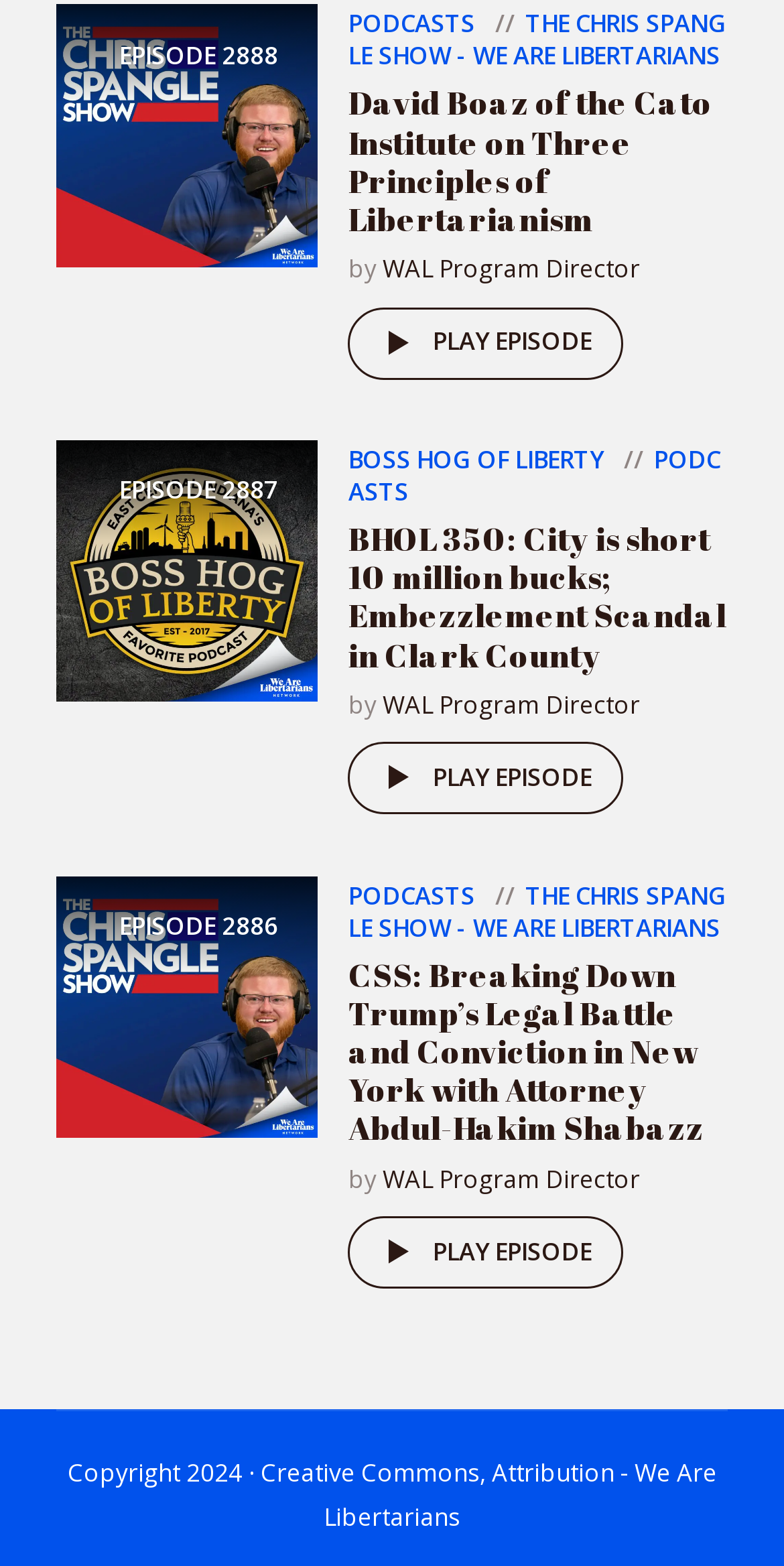Locate the bounding box coordinates of the area you need to click to fulfill this instruction: 'Read the article about Breaking Down Trump’s Legal Battle'. The coordinates must be in the form of four float numbers ranging from 0 to 1: [left, top, right, bottom].

[0.445, 0.608, 0.898, 0.735]